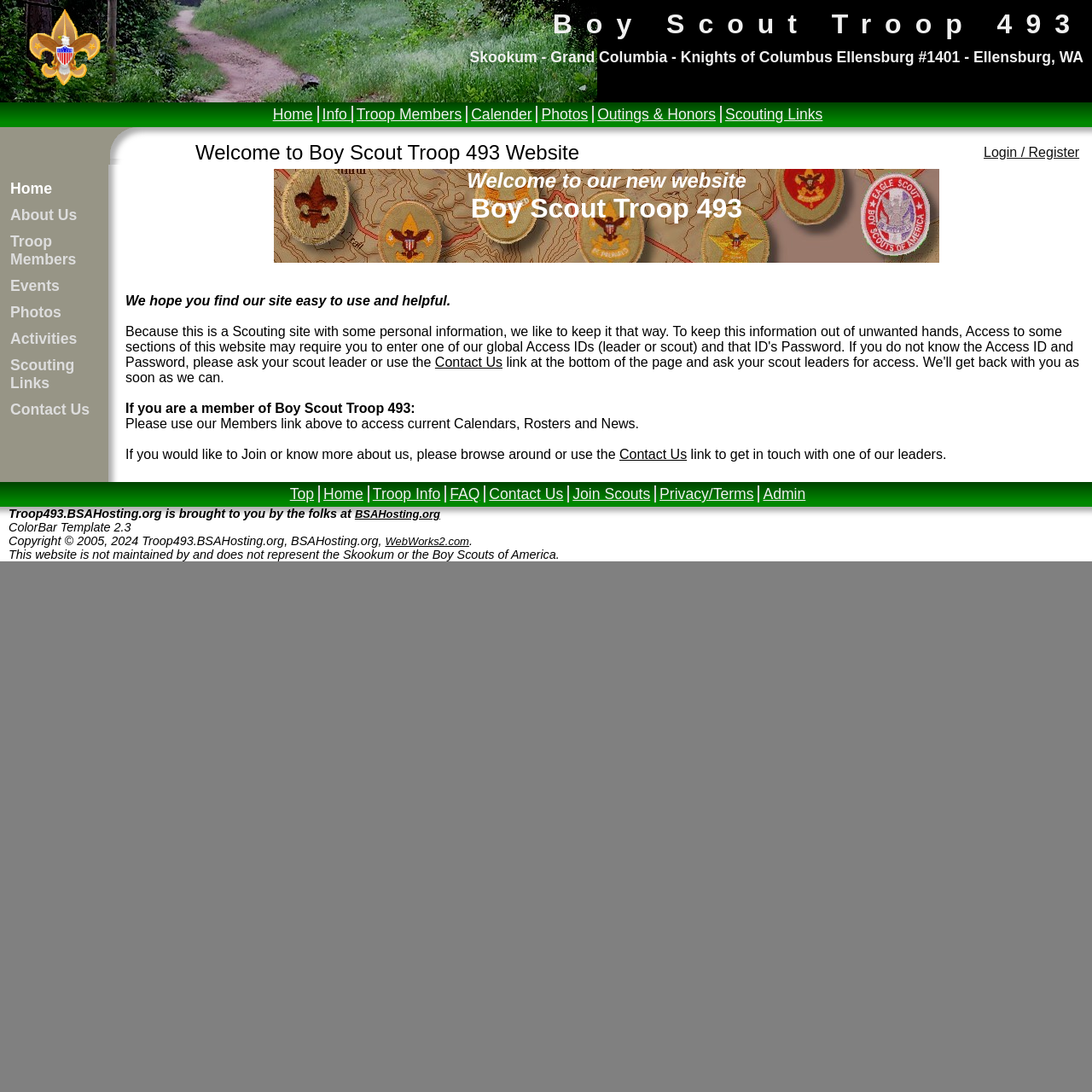Extract the main heading from the webpage content.

Boy Scout Troop 493